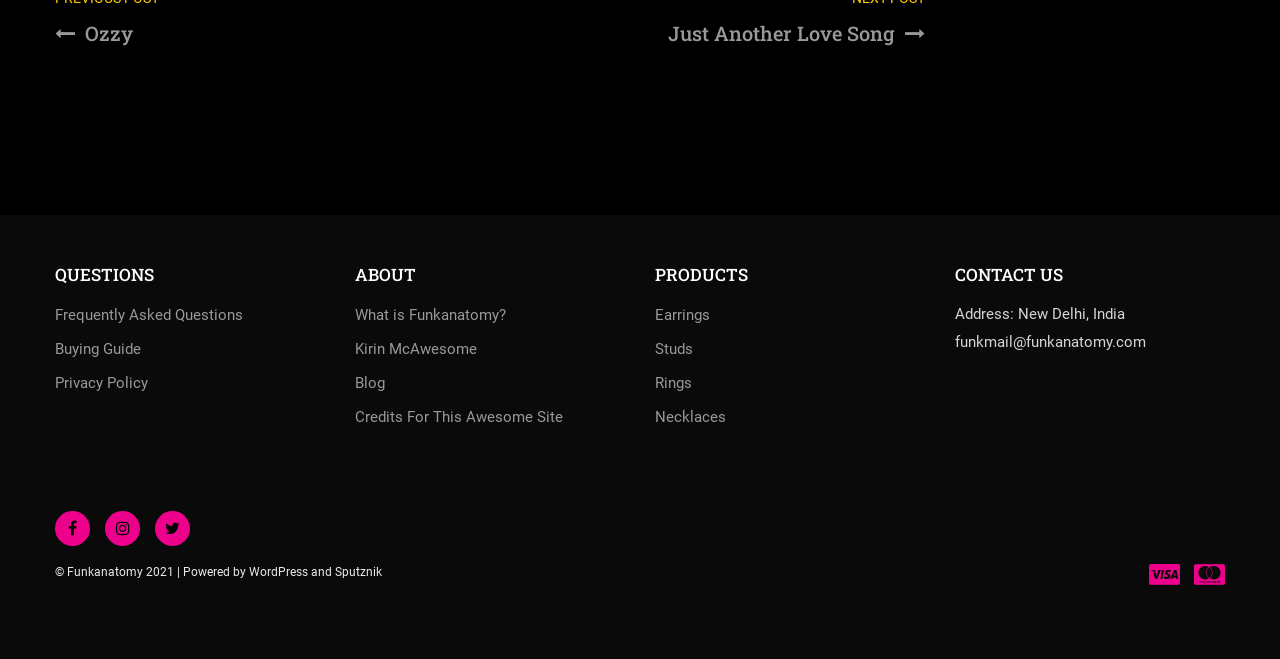Please reply to the following question using a single word or phrase: 
What is the email address of Funkanatomy?

funkmail@funkanatomy.com